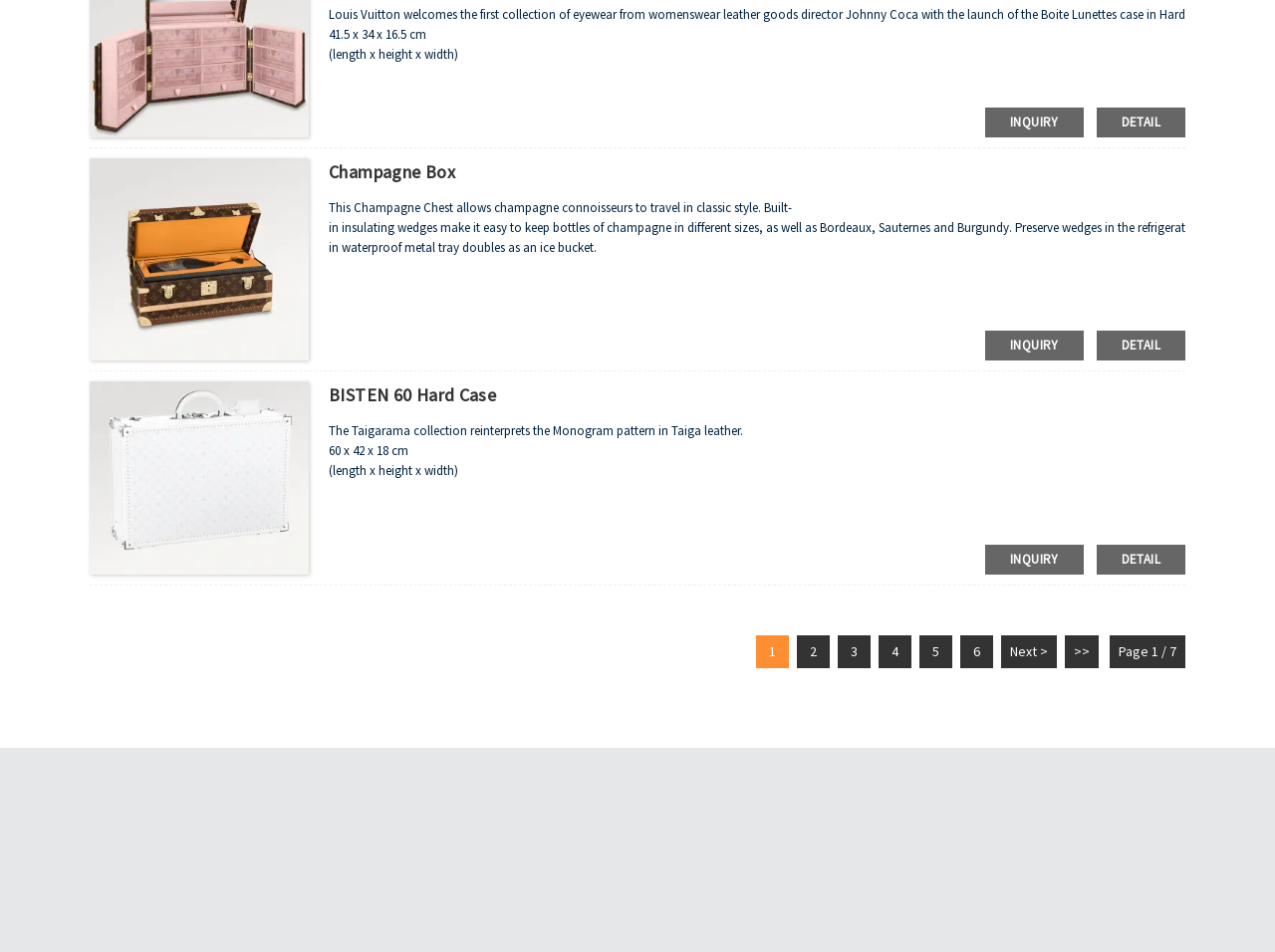Pinpoint the bounding box coordinates for the area that should be clicked to perform the following instruction: "Click on the 'Next >' button".

[0.785, 0.667, 0.829, 0.702]